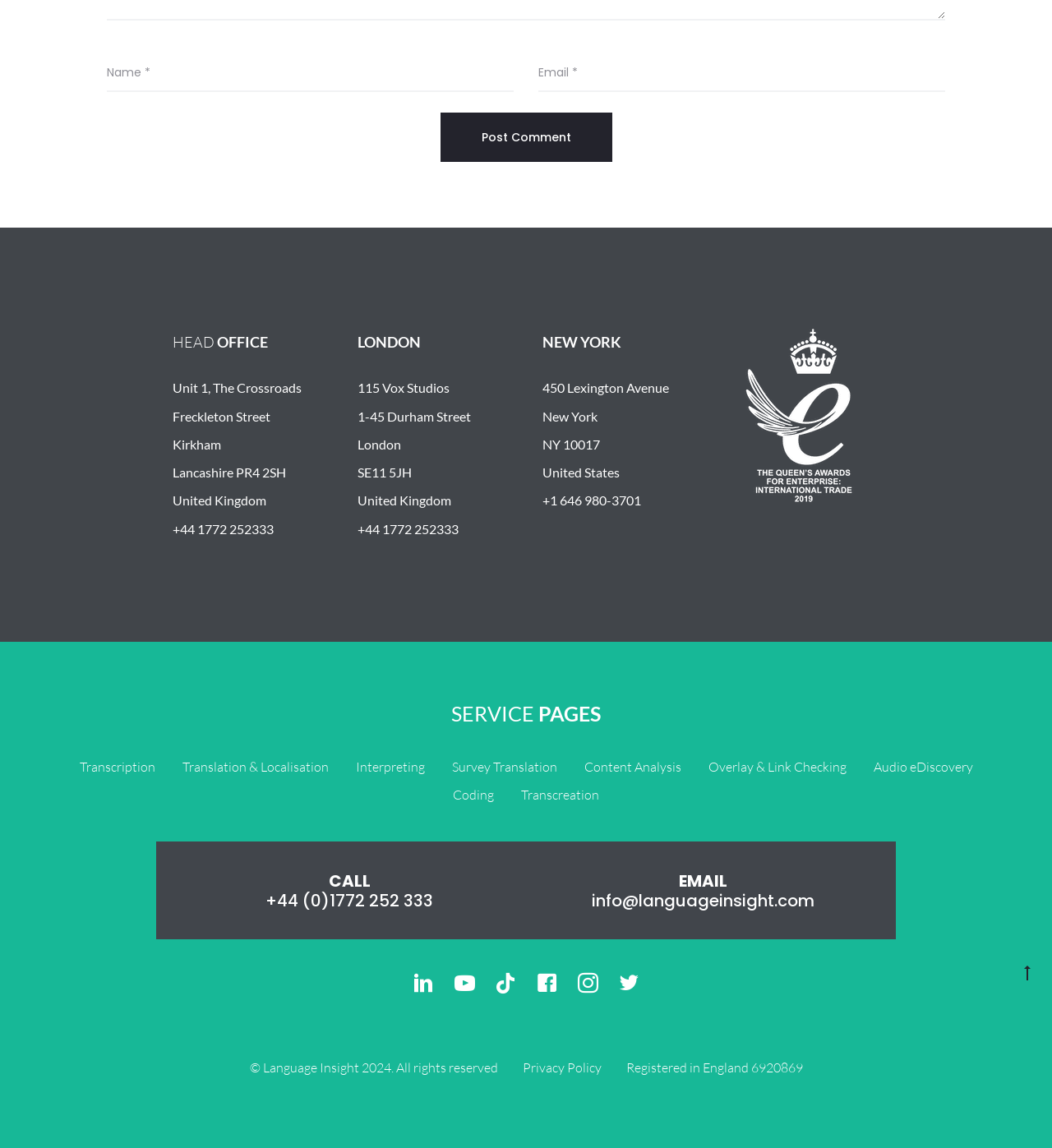Please provide a comprehensive answer to the question based on the screenshot: What is the company's phone number?

I found the phone number by looking at the contact information section of the webpage, where it is listed as '+44 1772 252333'.